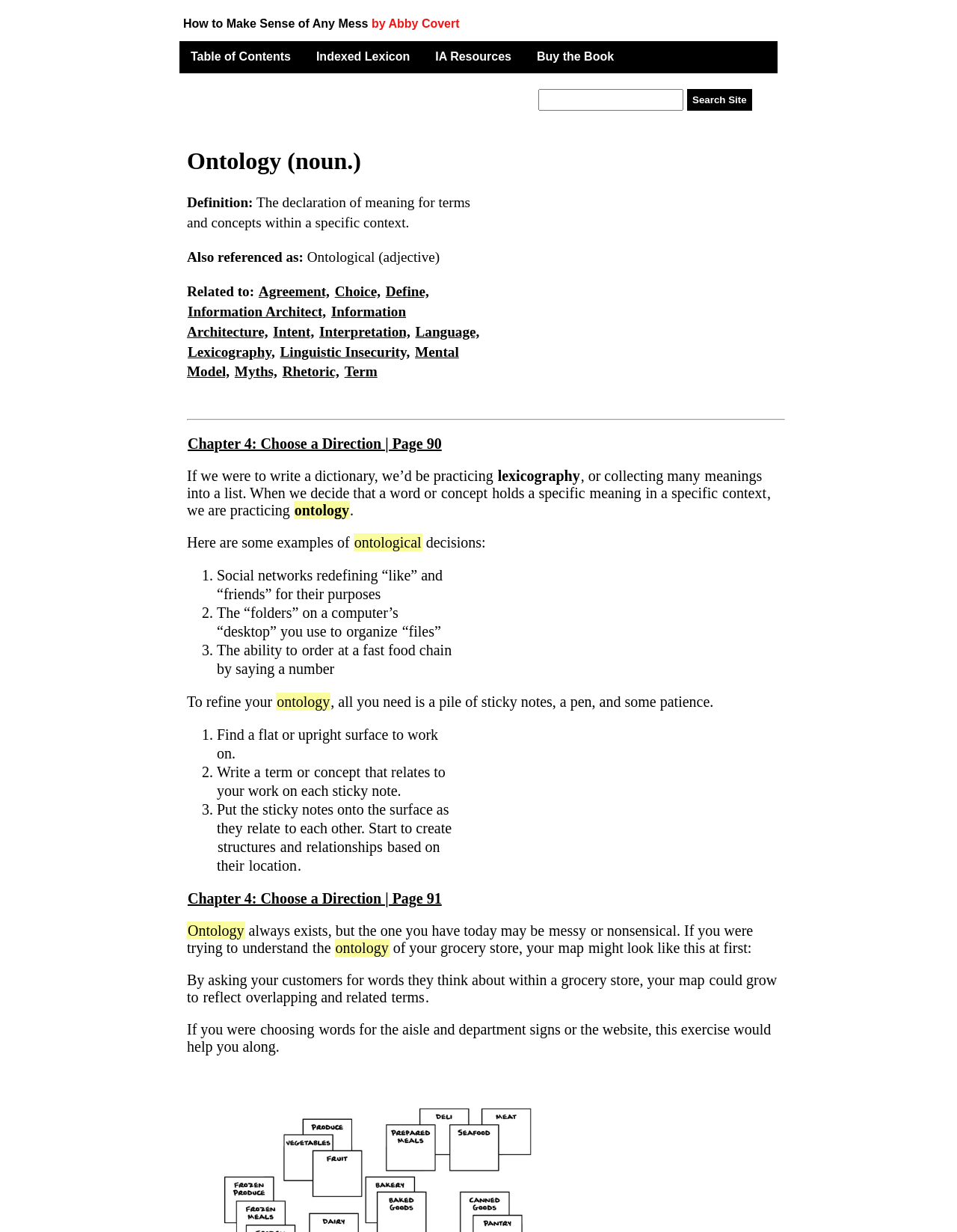Please identify the bounding box coordinates of the clickable element to fulfill the following instruction: "Explore related terms to Agreement". The coordinates should be four float numbers between 0 and 1, i.e., [left, top, right, bottom].

[0.269, 0.229, 0.345, 0.243]